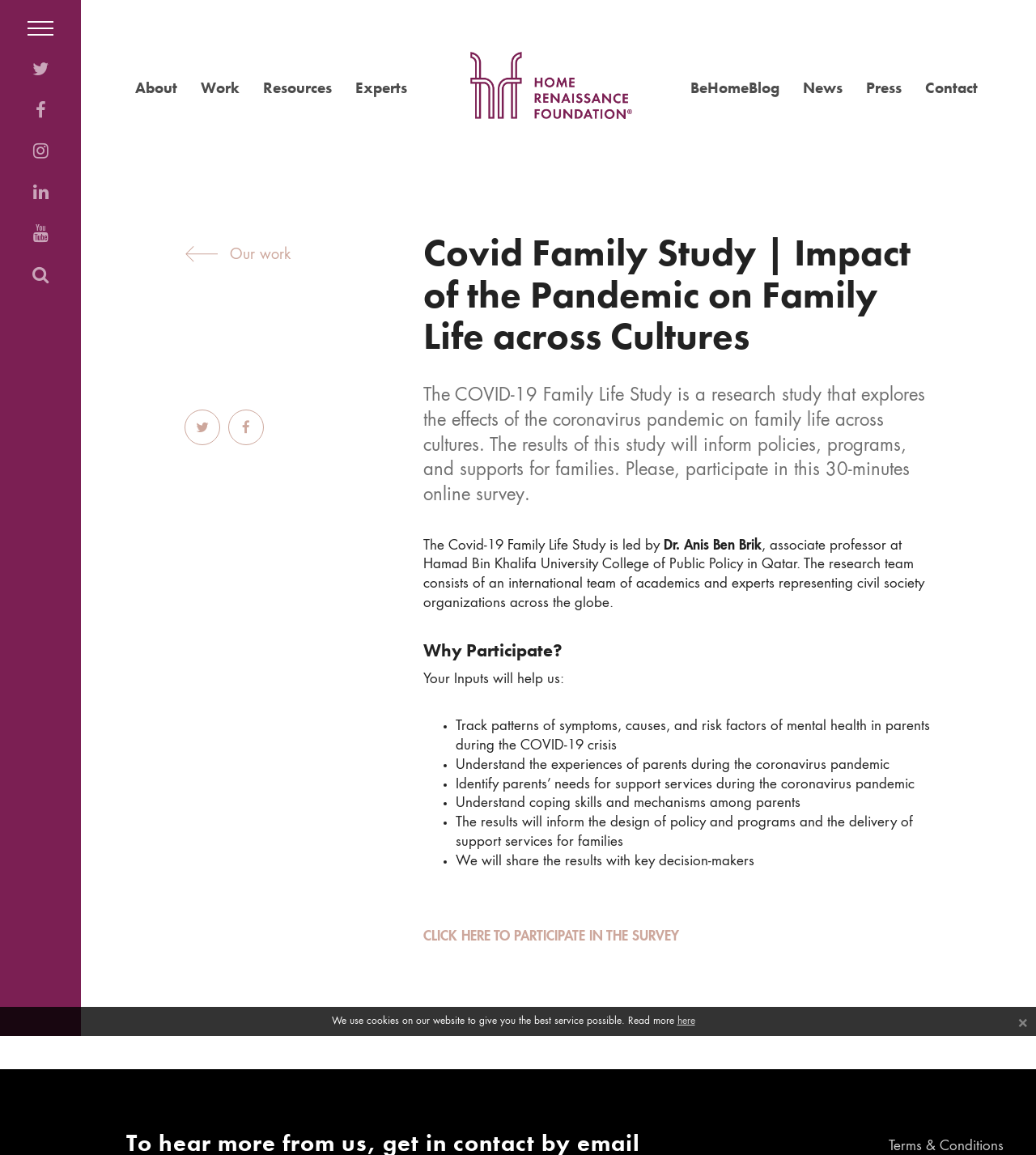Provide the bounding box coordinates for the specified HTML element described in this description: "Our work". The coordinates should be four float numbers ranging from 0 to 1, in the format [left, top, right, bottom].

[0.222, 0.212, 0.281, 0.226]